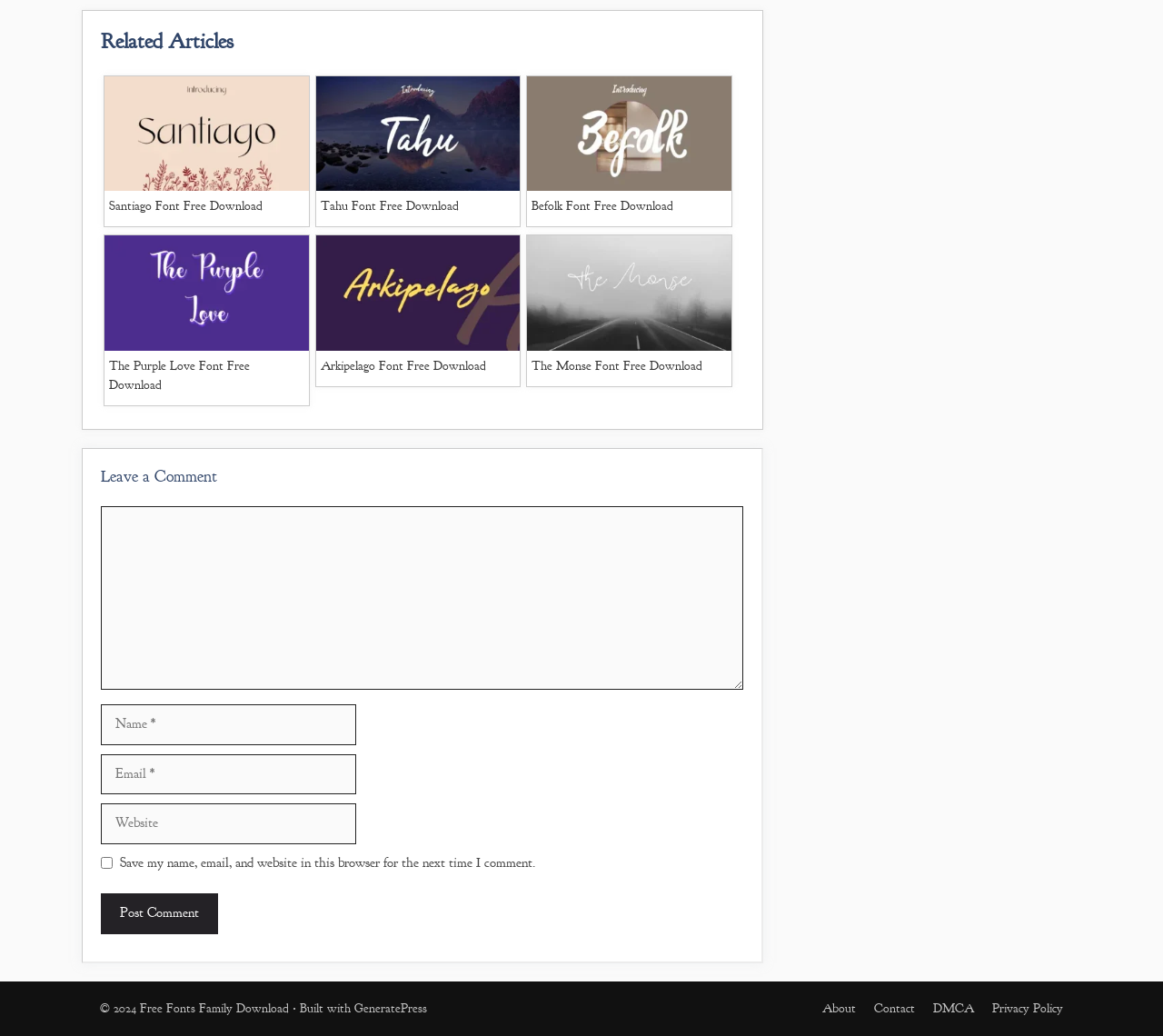What is the theme or framework used to build the website?
Look at the image and answer with only one word or phrase.

GeneratePress